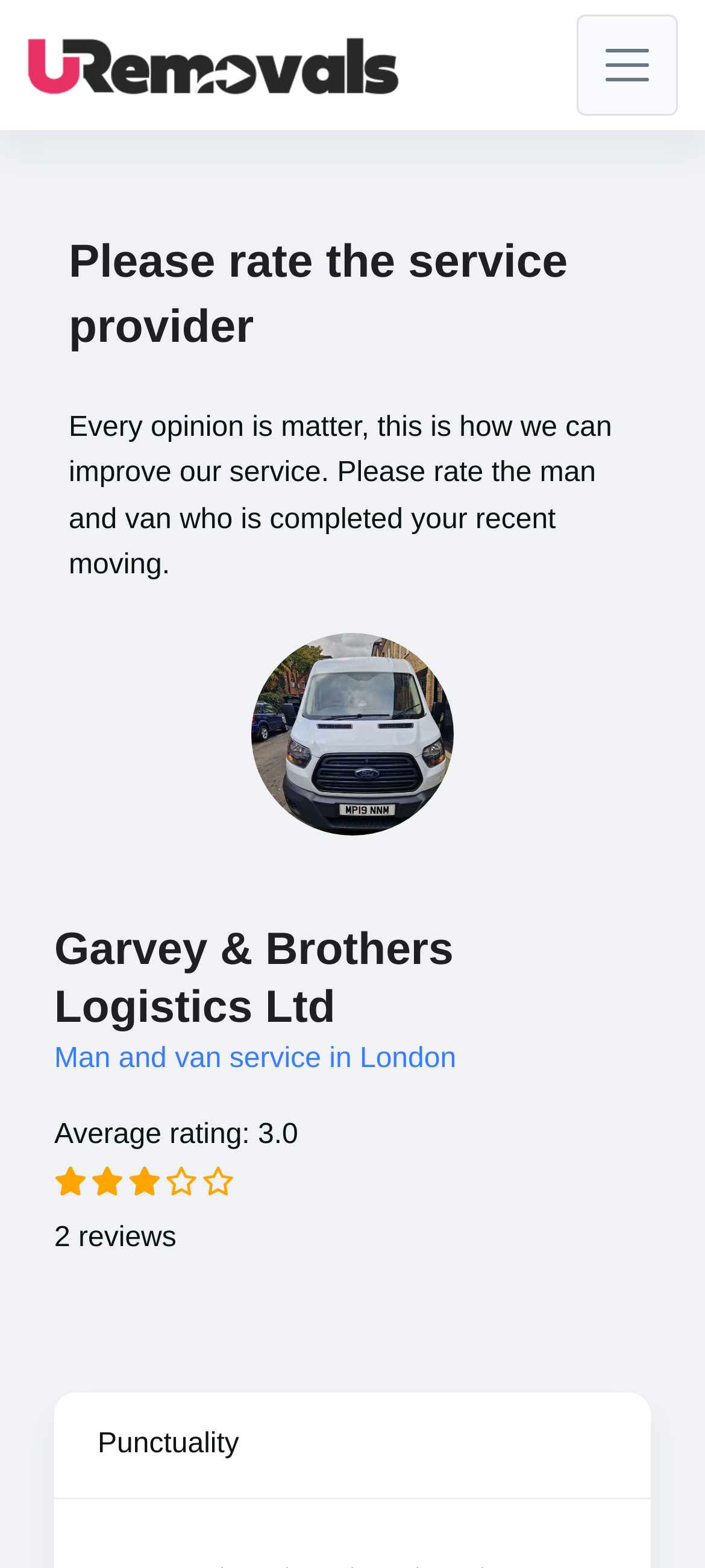Find and extract the text of the primary heading on the webpage.

Please rate the service provider